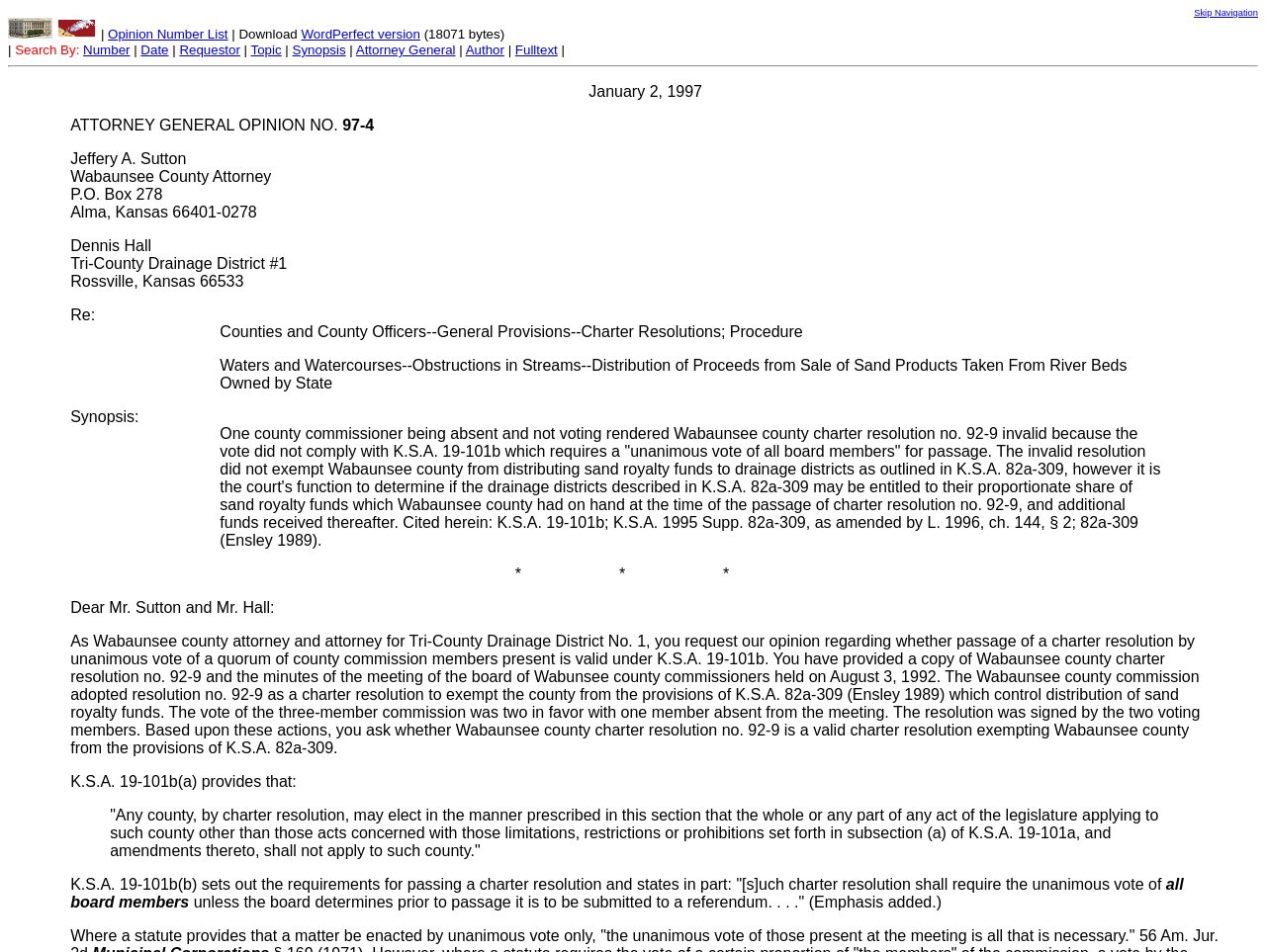Pinpoint the bounding box coordinates of the clickable element needed to complete the instruction: "Read the charter resolution". The coordinates should be provided as four float numbers between 0 and 1: [left, top, right, bottom].

[0.174, 0.34, 0.634, 0.357]